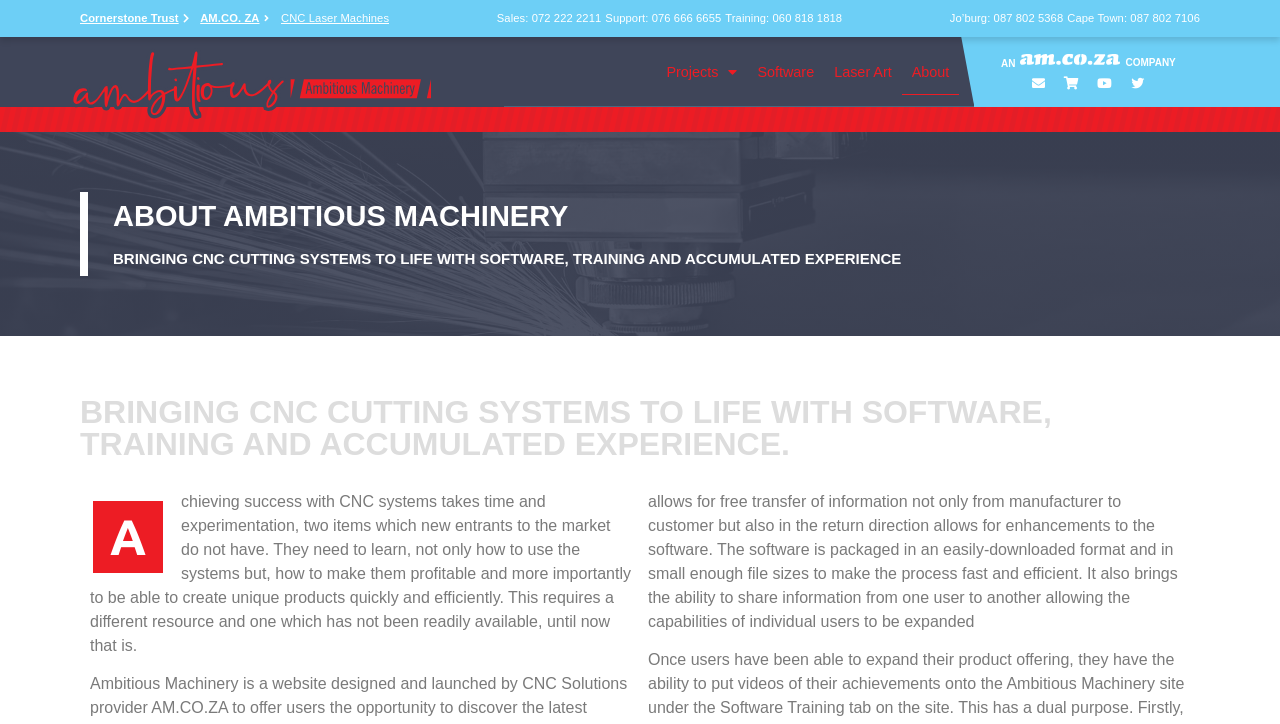Identify the bounding box coordinates for the region to click in order to carry out this instruction: "Go to the Projects page". Provide the coordinates using four float numbers between 0 and 1, formatted as [left, top, right, bottom].

[0.513, 0.067, 0.584, 0.131]